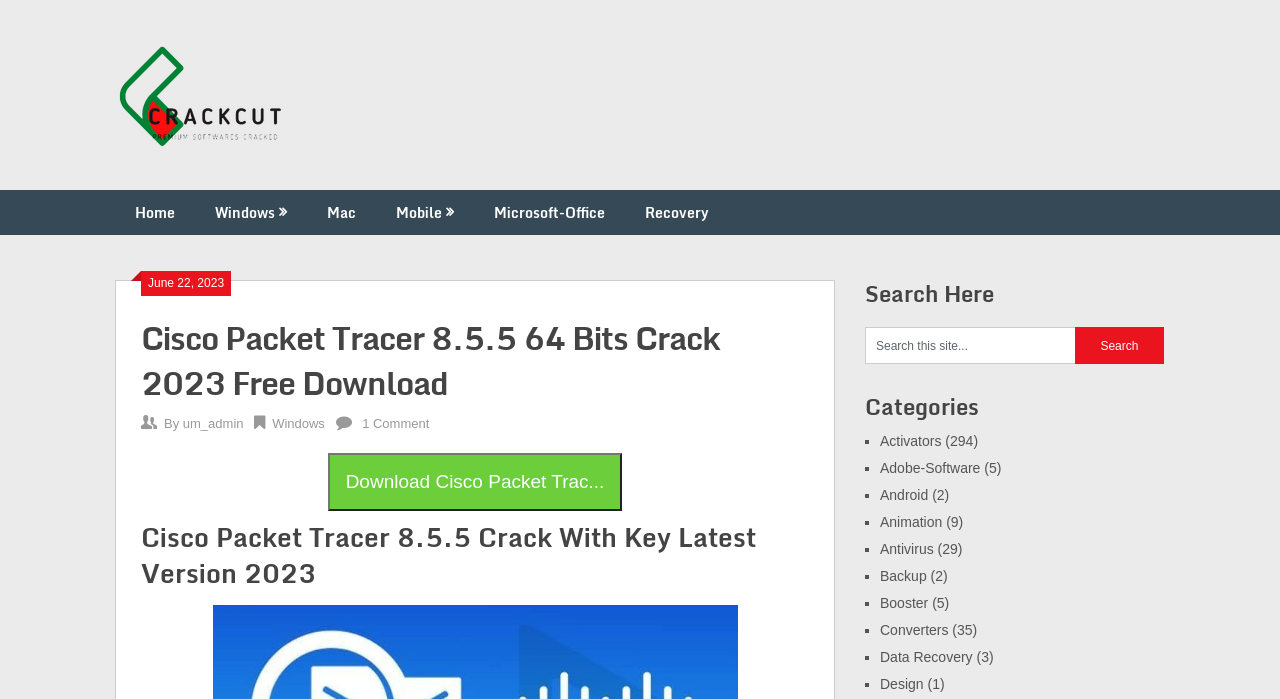What is the latest article about?
Provide a well-explained and detailed answer to the question.

The latest article is indicated by the heading 'Cisco Packet Tracer 8.5.5 64 Bits Crack 2023 Free Download'. This heading is located below the top navigation menu and above the article content.